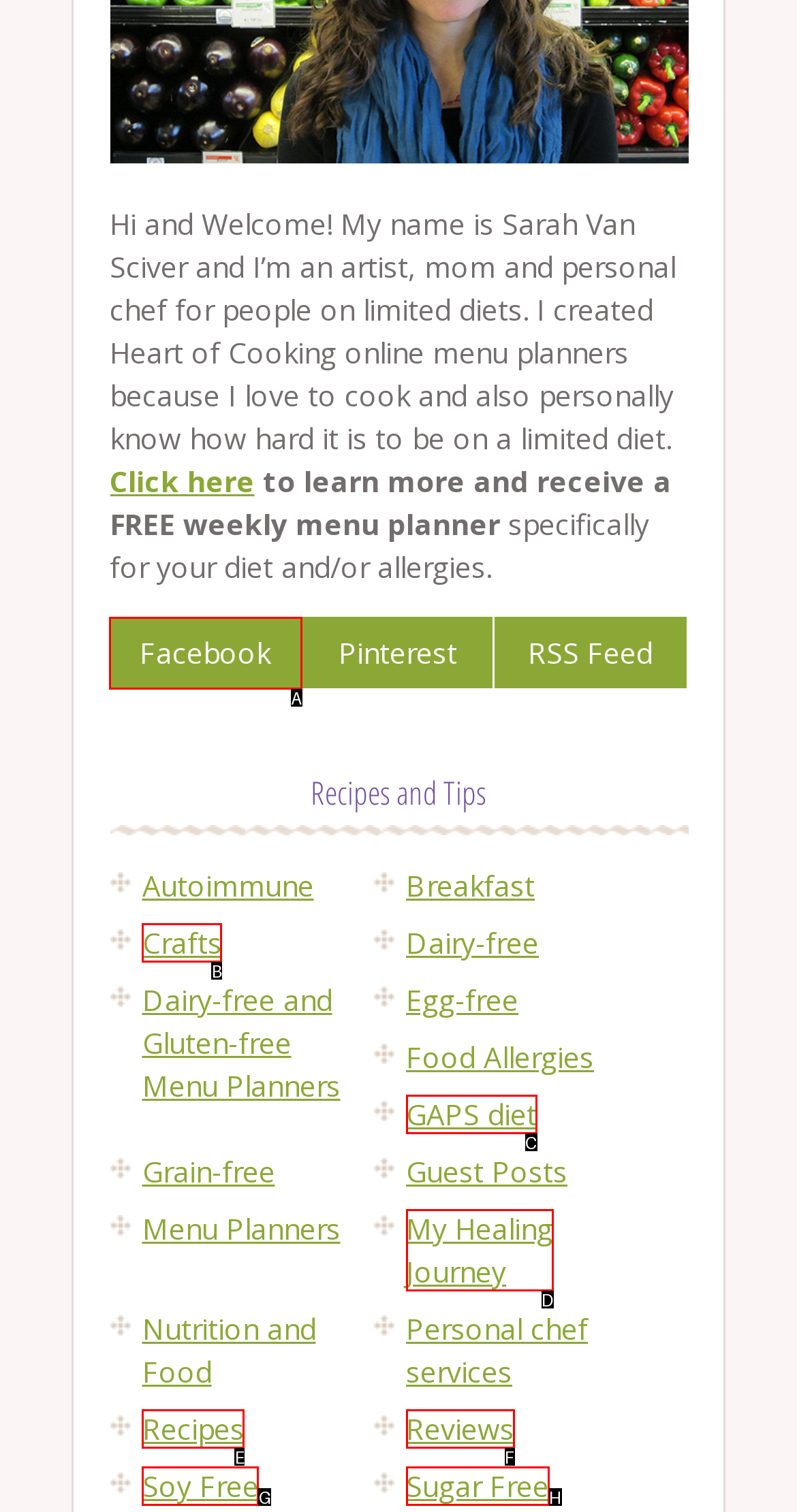Determine which HTML element should be clicked for this task: Visit Facebook page
Provide the option's letter from the available choices.

A